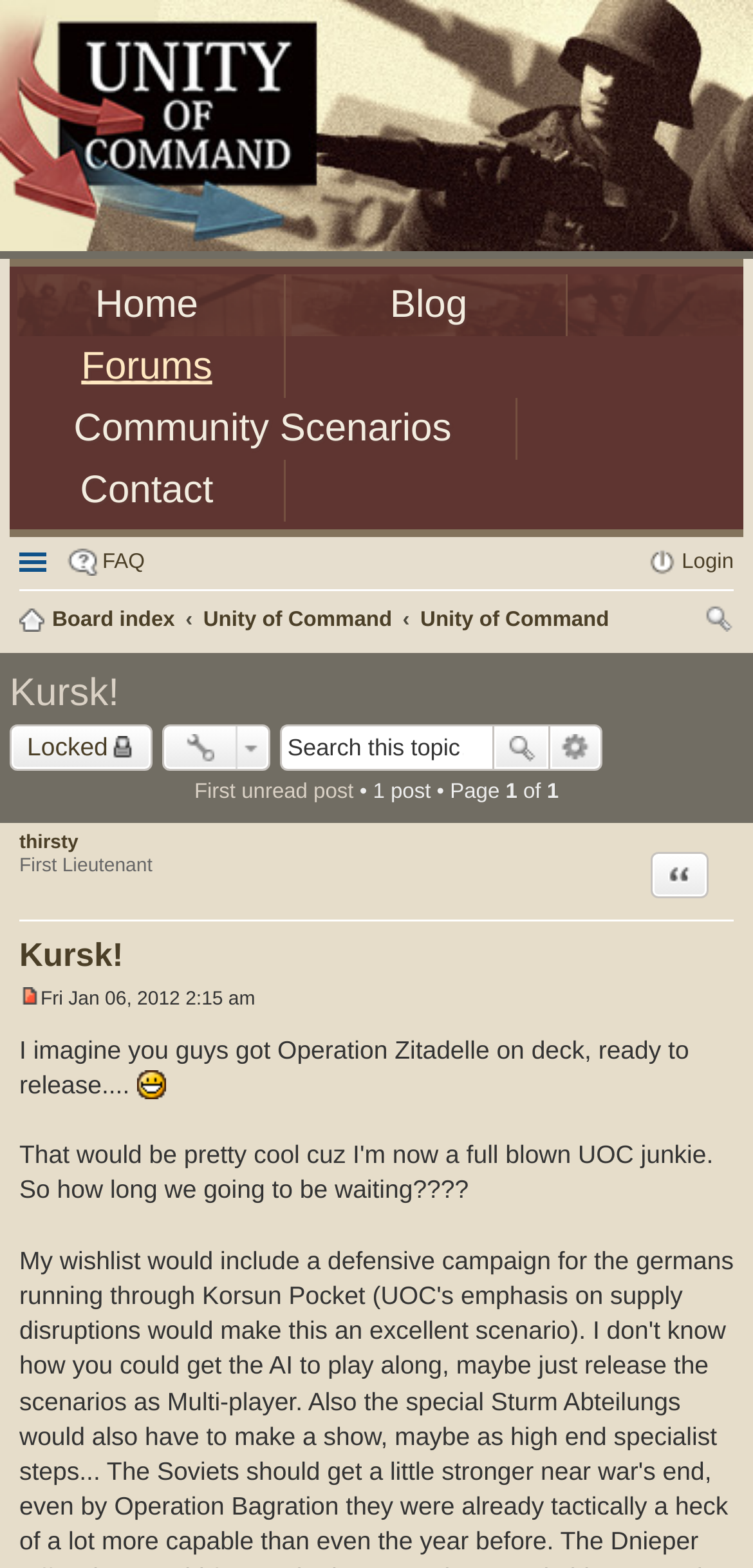Offer a meticulous description of the webpage's structure and content.

The webpage is a forum discussion page titled "Kursk!" within the Unity of Command Forums. At the top, there are six main links: "Home", "Blog", "Forums", "Community Scenarios", and "Contact". Below these links, there are two horizontal menubars with various options. The first menubar has links to "Quick links", "FAQ", and "Login", while the second menubar has links to "Board index", "Unity of Command", and "Search".

The main content of the page is a discussion thread with a heading "Kursk!" at the top. Below the heading, there are topic tools and a search bar. The search bar has a search box, a search button, and a link to "Advanced search". 

The discussion thread has a post with a link to the first unread post, and a description of the post, including the number of posts and the page number. The post itself has a quote link and an unread post indicator. The post content is a text message, and it includes an image of a smiling face. The post also has a timestamp, "Fri Jan 06, 2012 2:15 am".